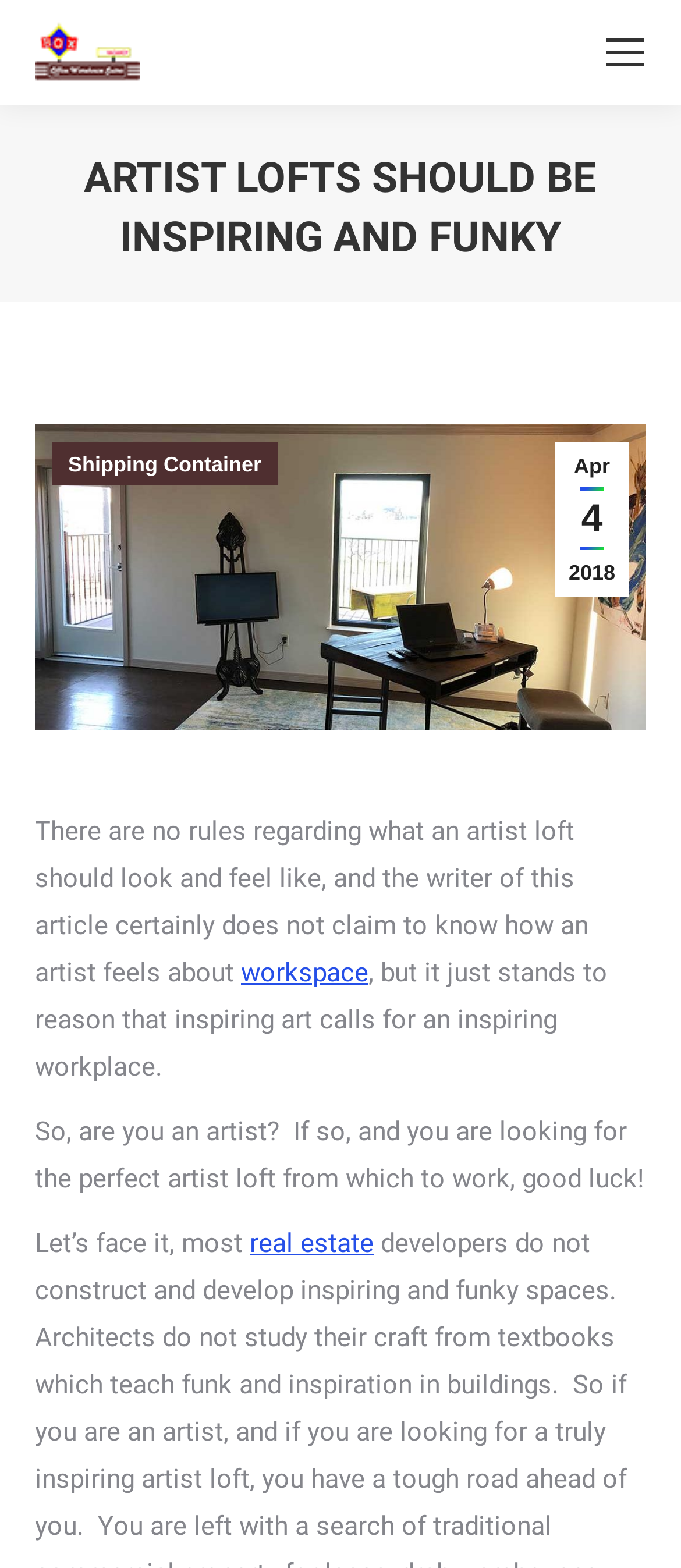Predict the bounding box for the UI component with the following description: "Money Back Guarantee".

None